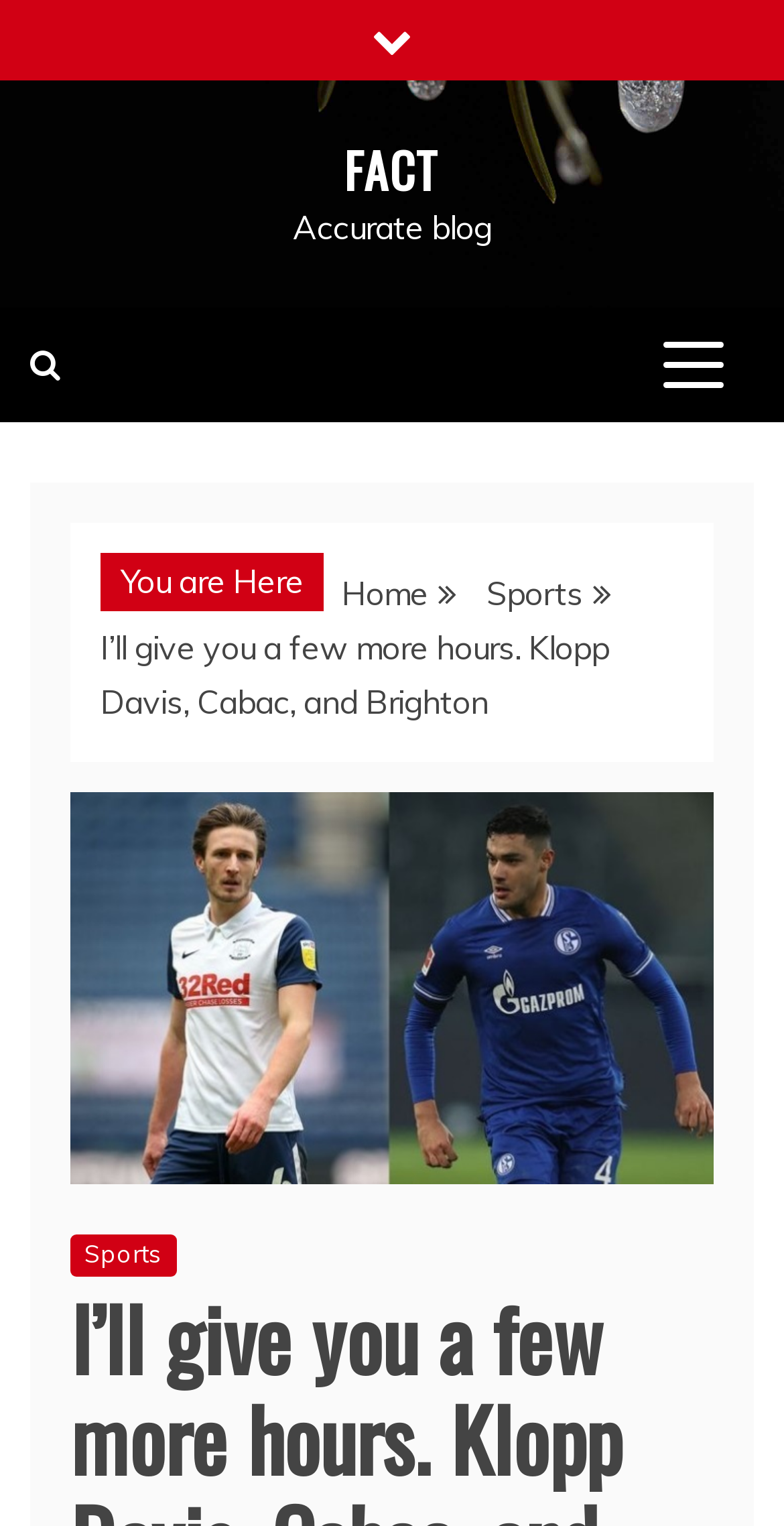What is the title of the article?
With the help of the image, please provide a detailed response to the question.

The title of the article can be found in the static text element with the text 'I’ll give you a few more hours. Klopp Davis, Cabac, and Brighton' located at [0.128, 0.411, 0.777, 0.473].